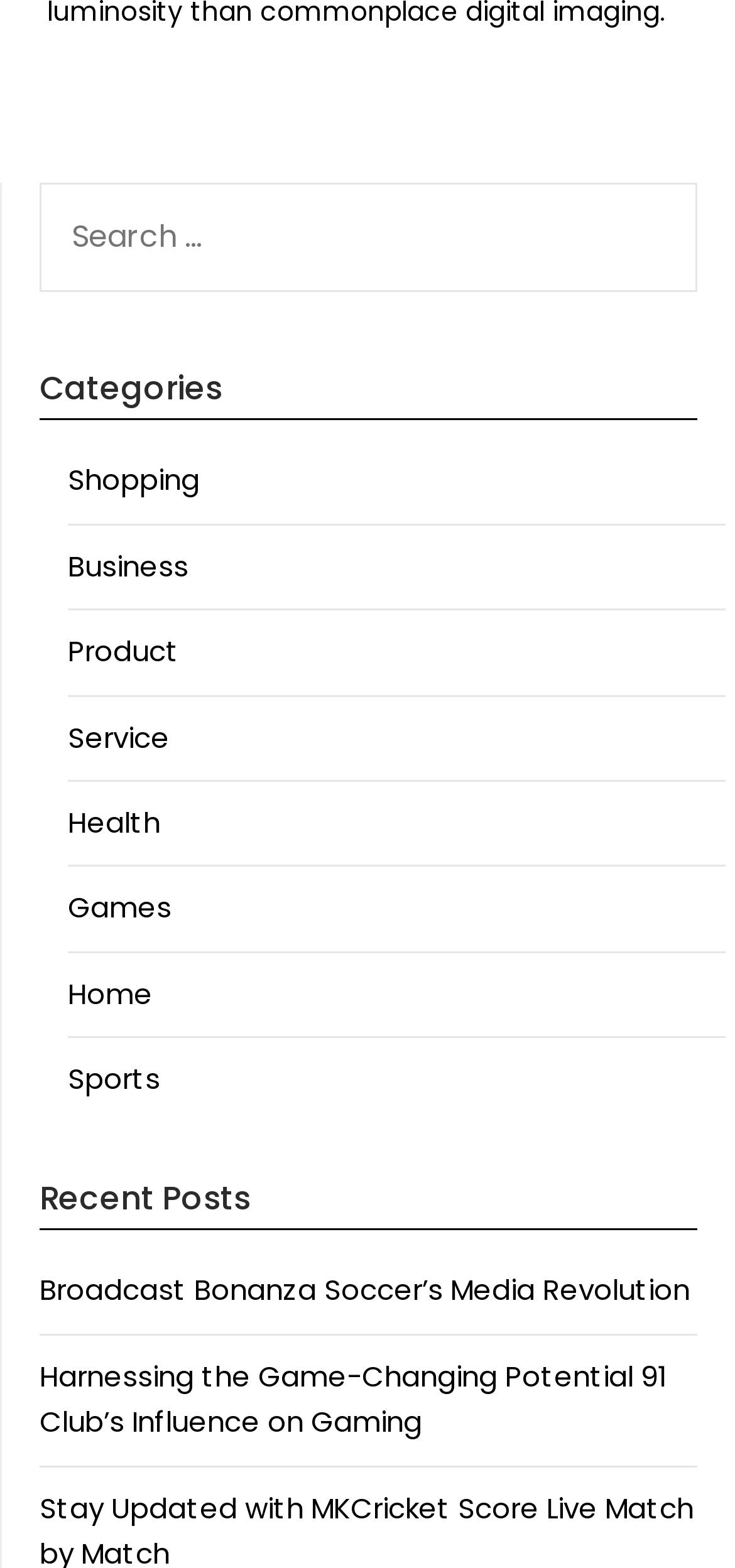How many recent posts are listed?
Can you provide a detailed and comprehensive answer to the question?

I counted the number of links under the 'Recent Posts' heading, which are 'Broadcast Bonanza Soccer’s Media Revolution' and 'Harnessing the Game-Changing Potential 91 Club’s Influence on Gaming', totaling 2 recent posts.